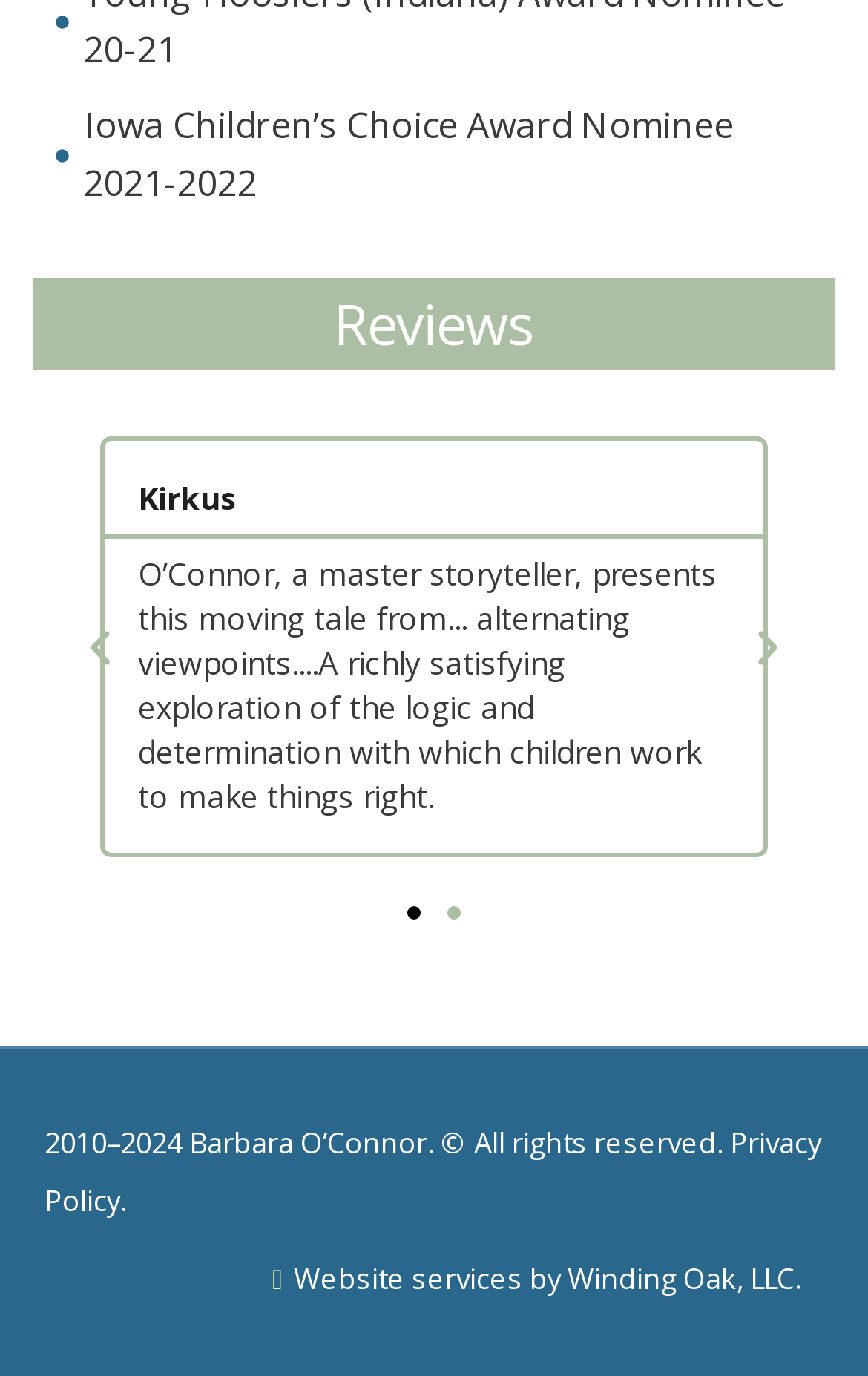What is the award mentioned on the webpage?
Kindly offer a detailed explanation using the data available in the image.

The webpage mentions 'Iowa Children’s Choice Award Nominee 2021-2022' at the top, indicating that the award being referred to is the Iowa Children’s Choice Award.